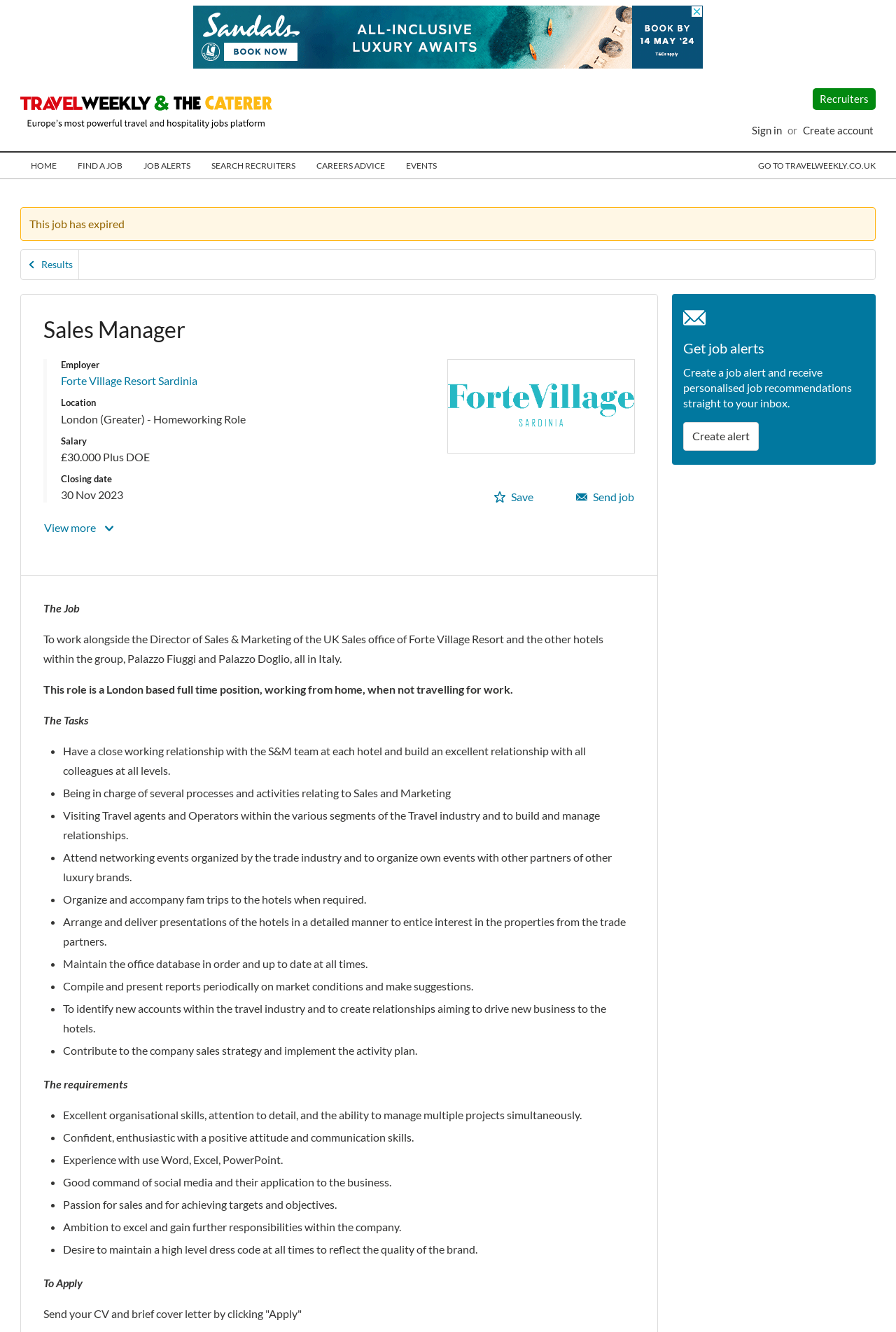Please specify the bounding box coordinates of the clickable region necessary for completing the following instruction: "Create account". The coordinates must consist of four float numbers between 0 and 1, i.e., [left, top, right, bottom].

[0.894, 0.091, 0.977, 0.105]